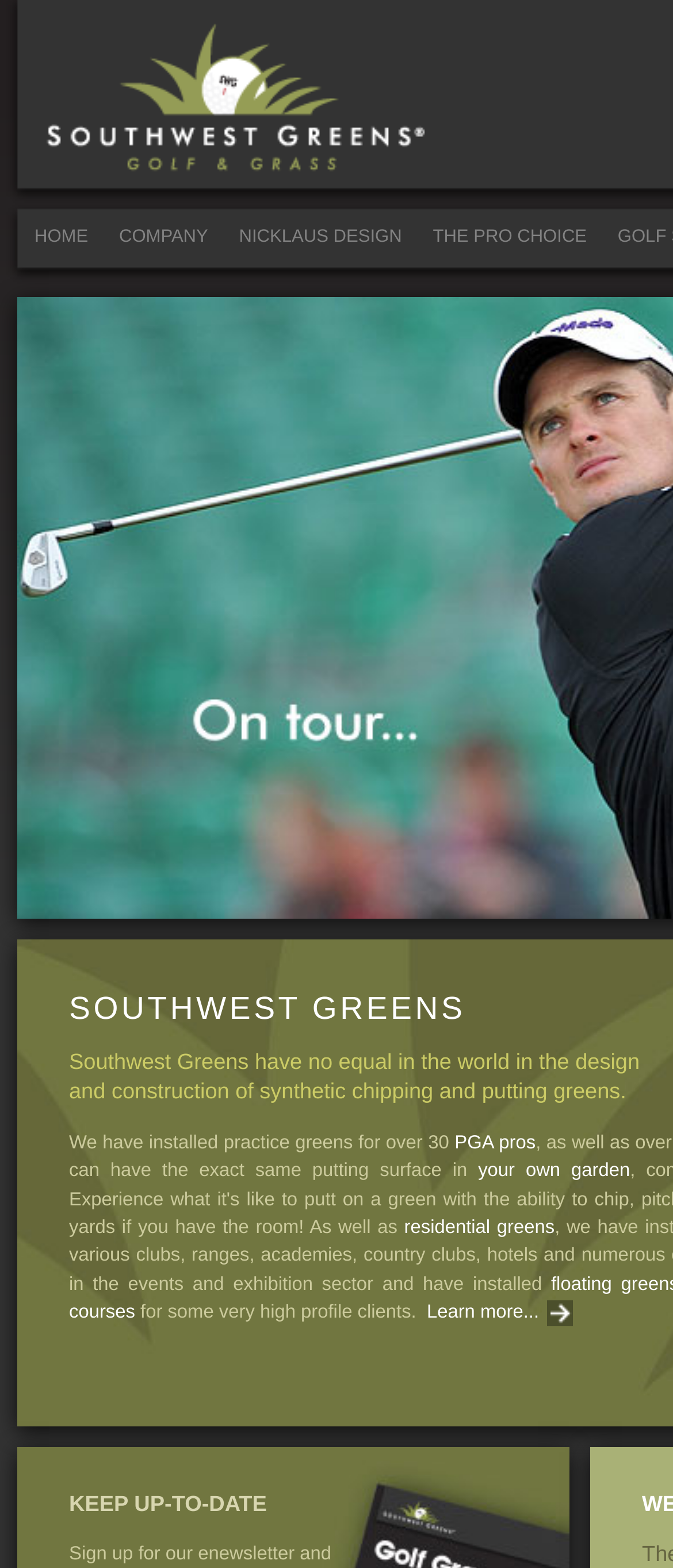Please specify the bounding box coordinates in the format (top-left x, top-left y, bottom-right x, bottom-right y), with all values as floating point numbers between 0 and 1. Identify the bounding box of the UI element described by: your own garden

[0.71, 0.74, 0.936, 0.754]